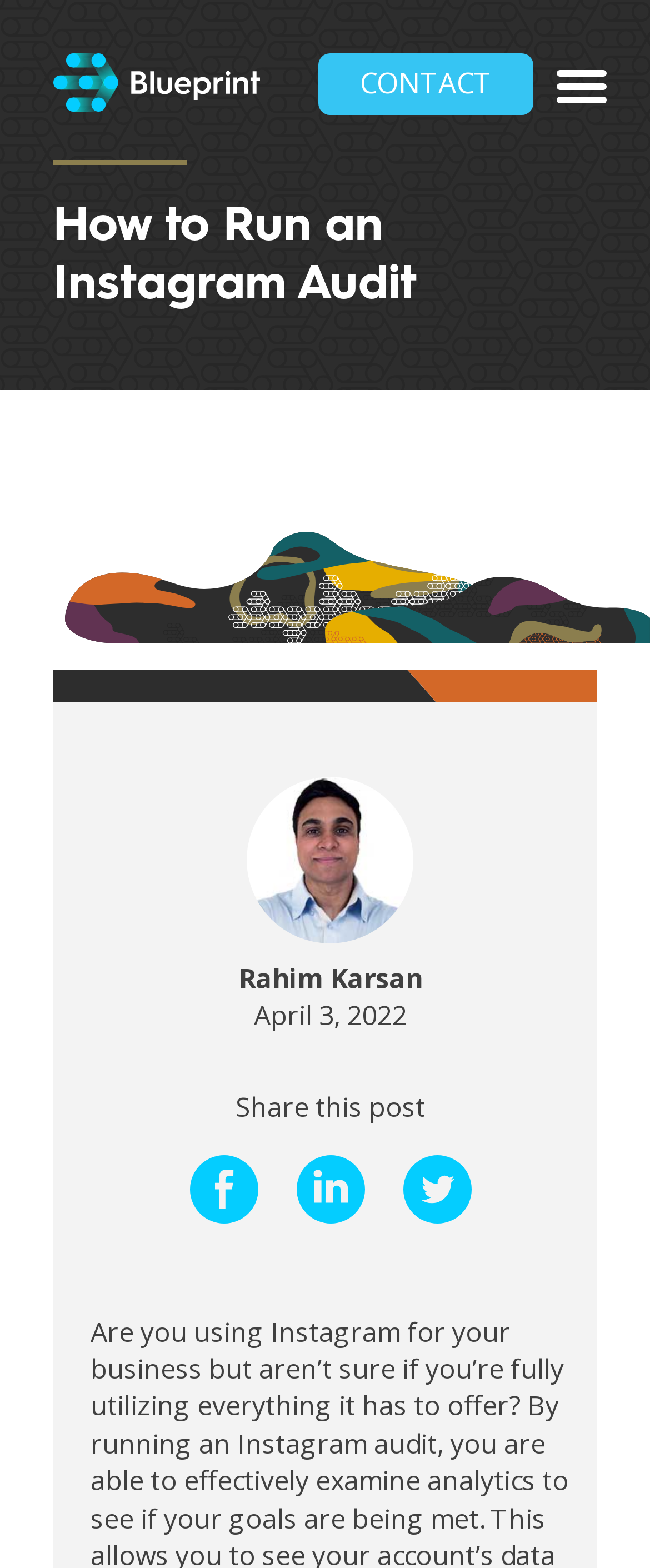How many images are there in the main content area?
Carefully analyze the image and provide a detailed answer to the question.

I counted the number of images that are not logos or social media icons, which are located in the main content area below the heading and above the author's name.